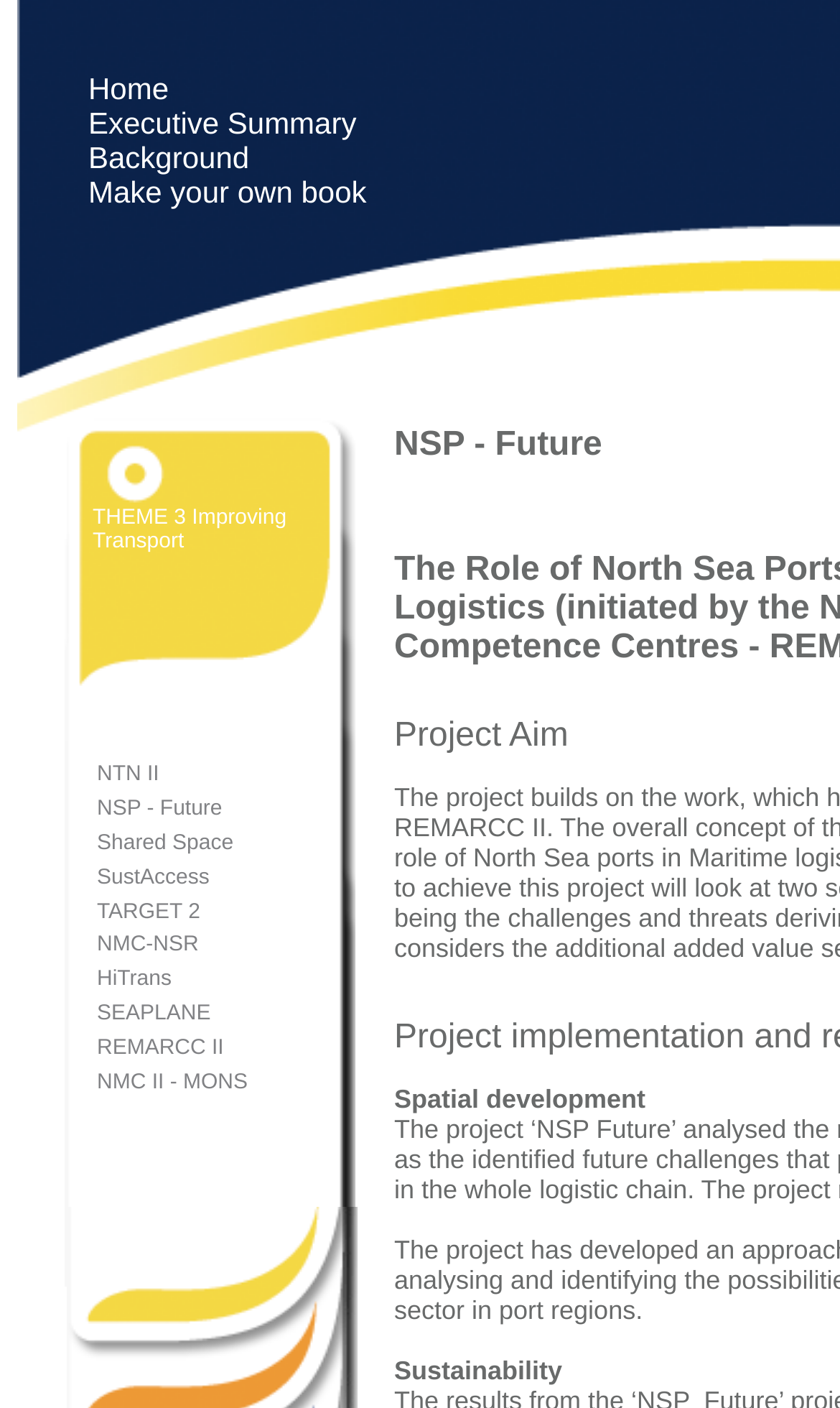Give a one-word or short phrase answer to this question: 
What is the first link on the top navigation bar?

Home